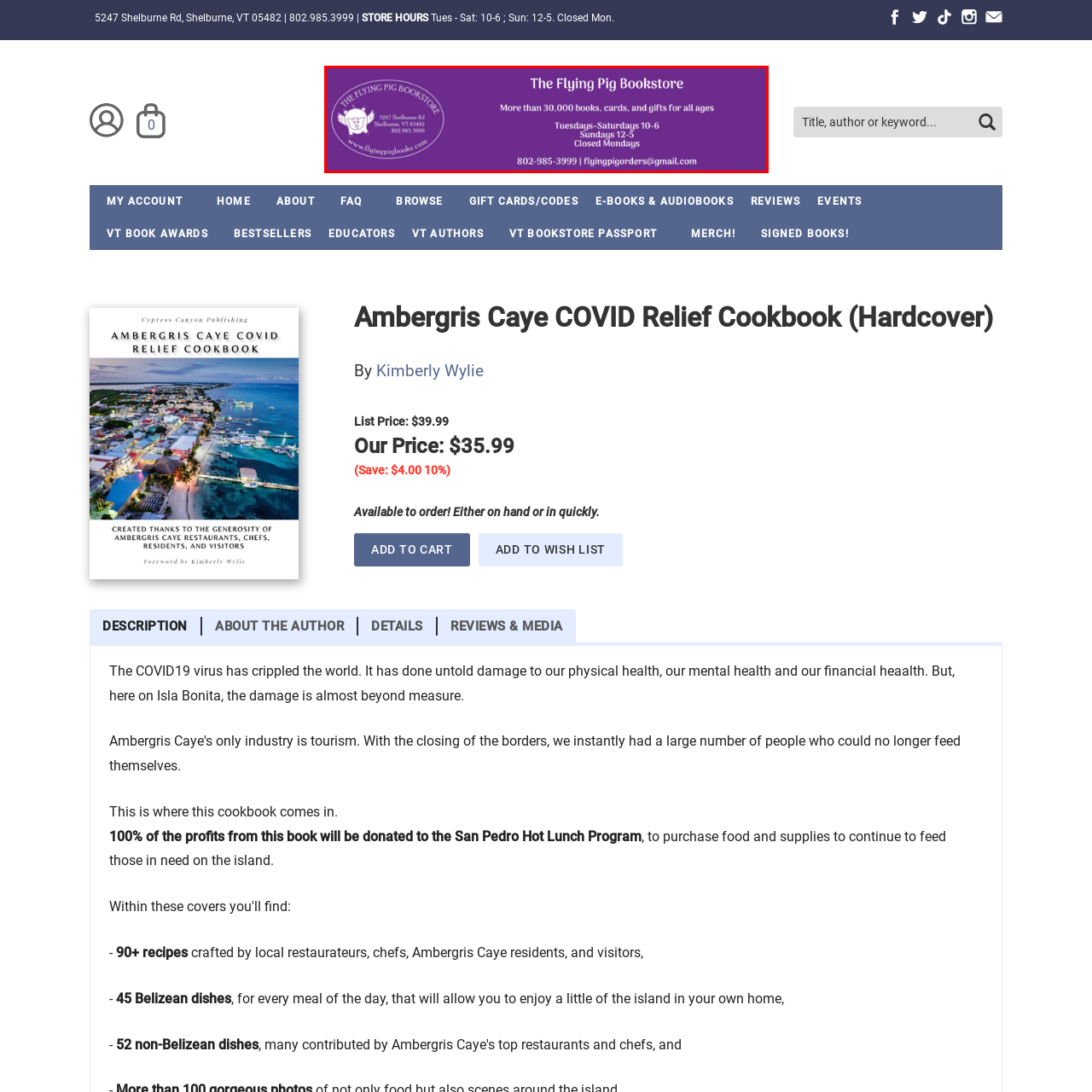Look closely at the image surrounded by the red box, What is the phone number of the bookstore? Give your answer as a single word or phrase.

802-985-3999